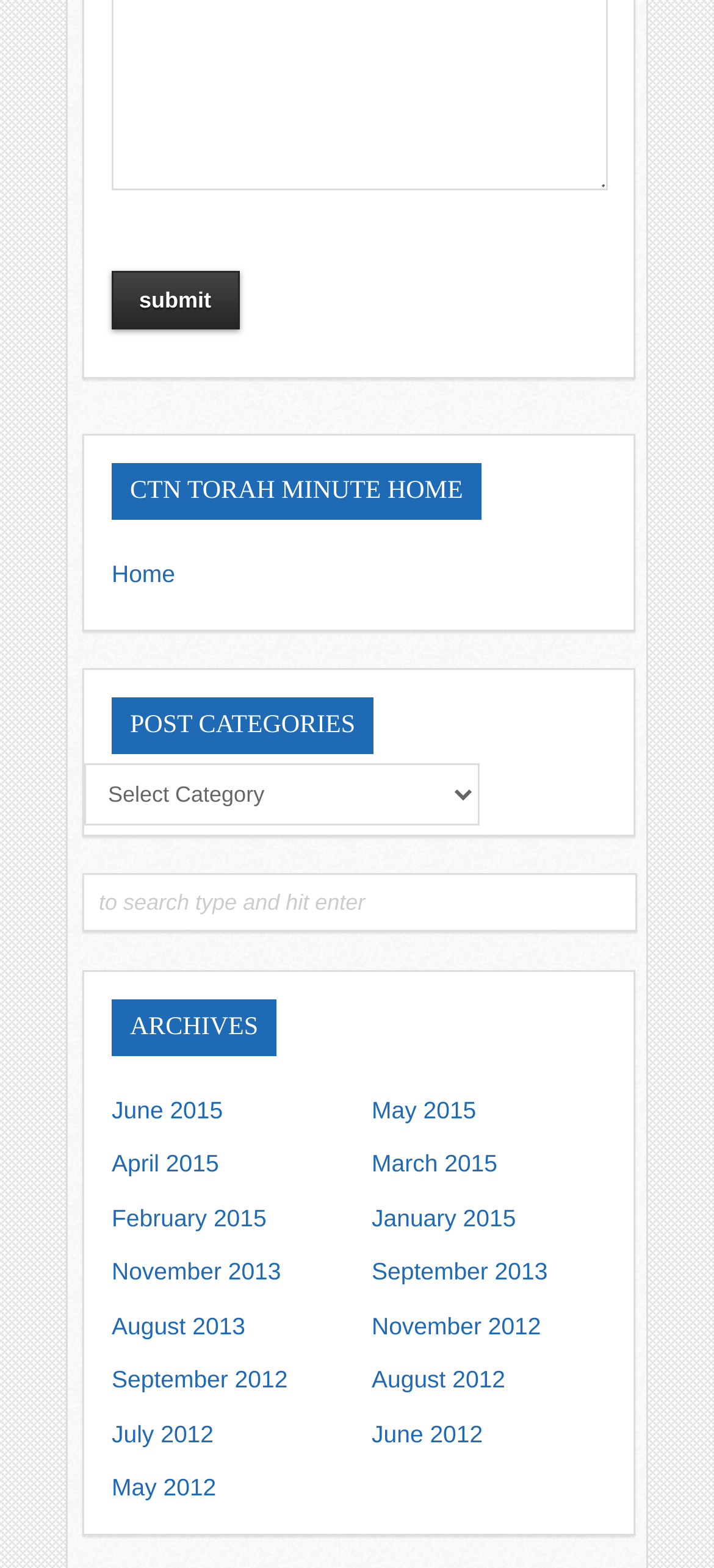What is the earliest month available in the archives section?
Please respond to the question with as much detail as possible.

I found a series of link elements in the archives section, and the earliest month available is November 2012, which is one of the link options.